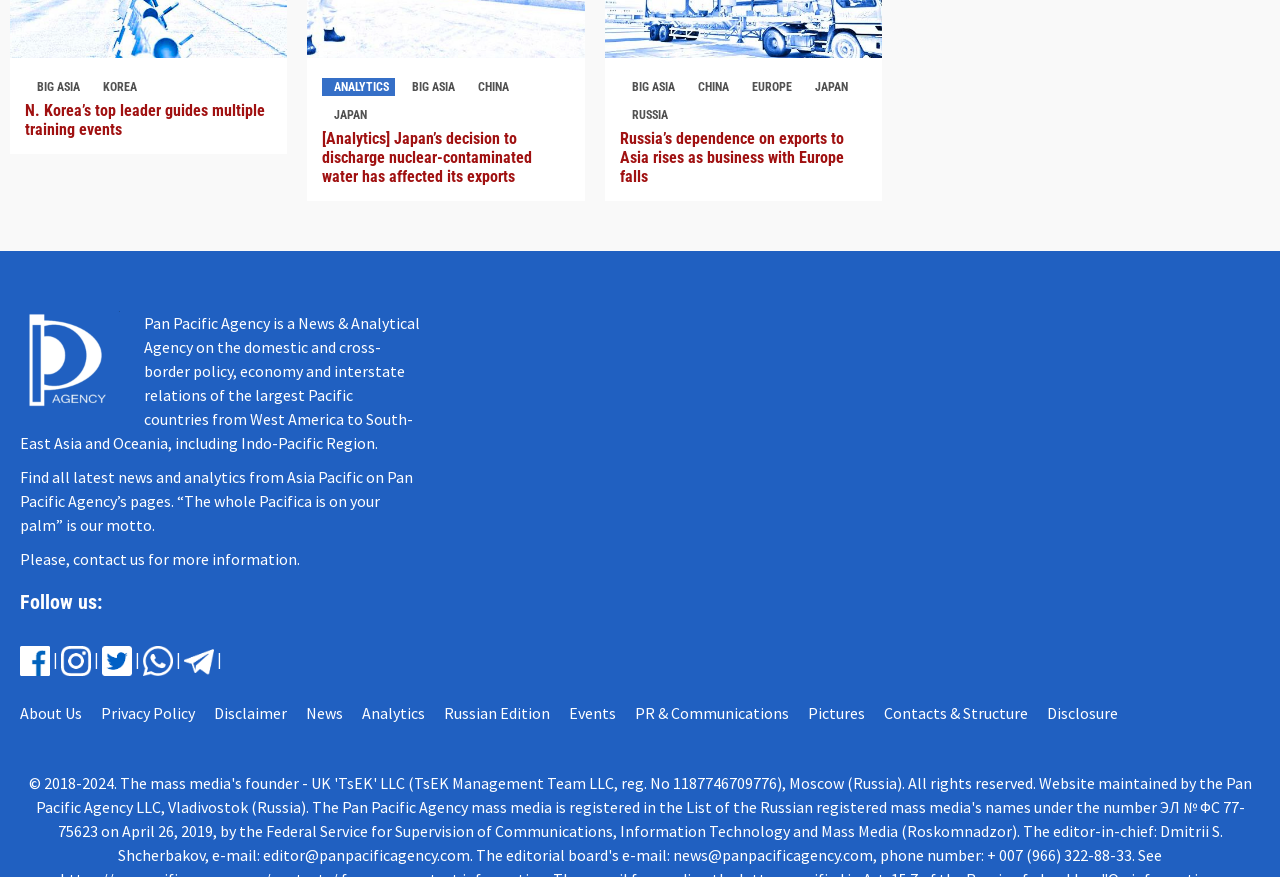Identify the bounding box coordinates for the element you need to click to achieve the following task: "Contact 'Pan Pacific Agency'". Provide the bounding box coordinates as four float numbers between 0 and 1, in the form [left, top, right, bottom].

[0.057, 0.626, 0.099, 0.648]